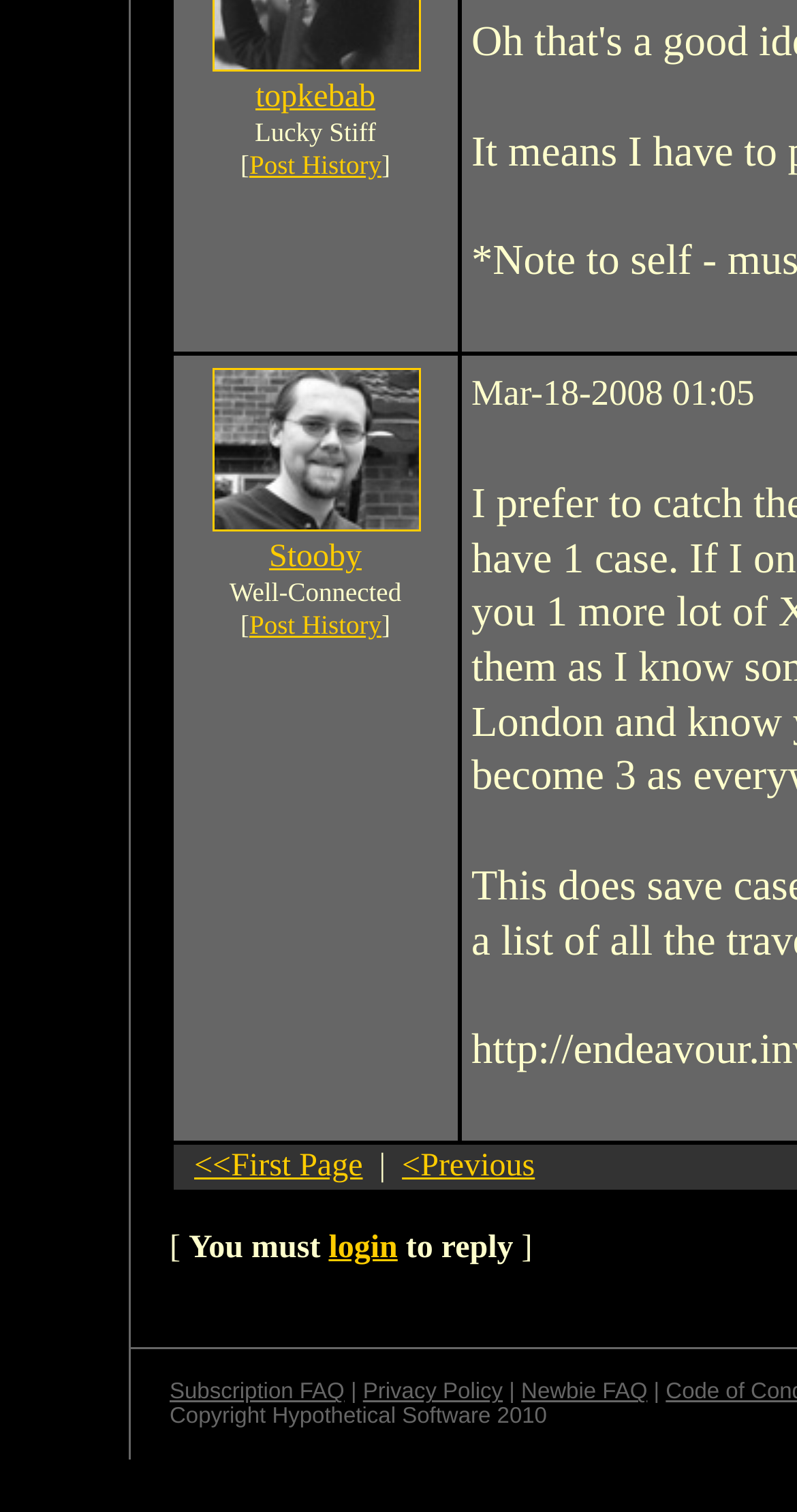Please locate the bounding box coordinates of the region I need to click to follow this instruction: "View the image of '18 flat container mobile house'".

None